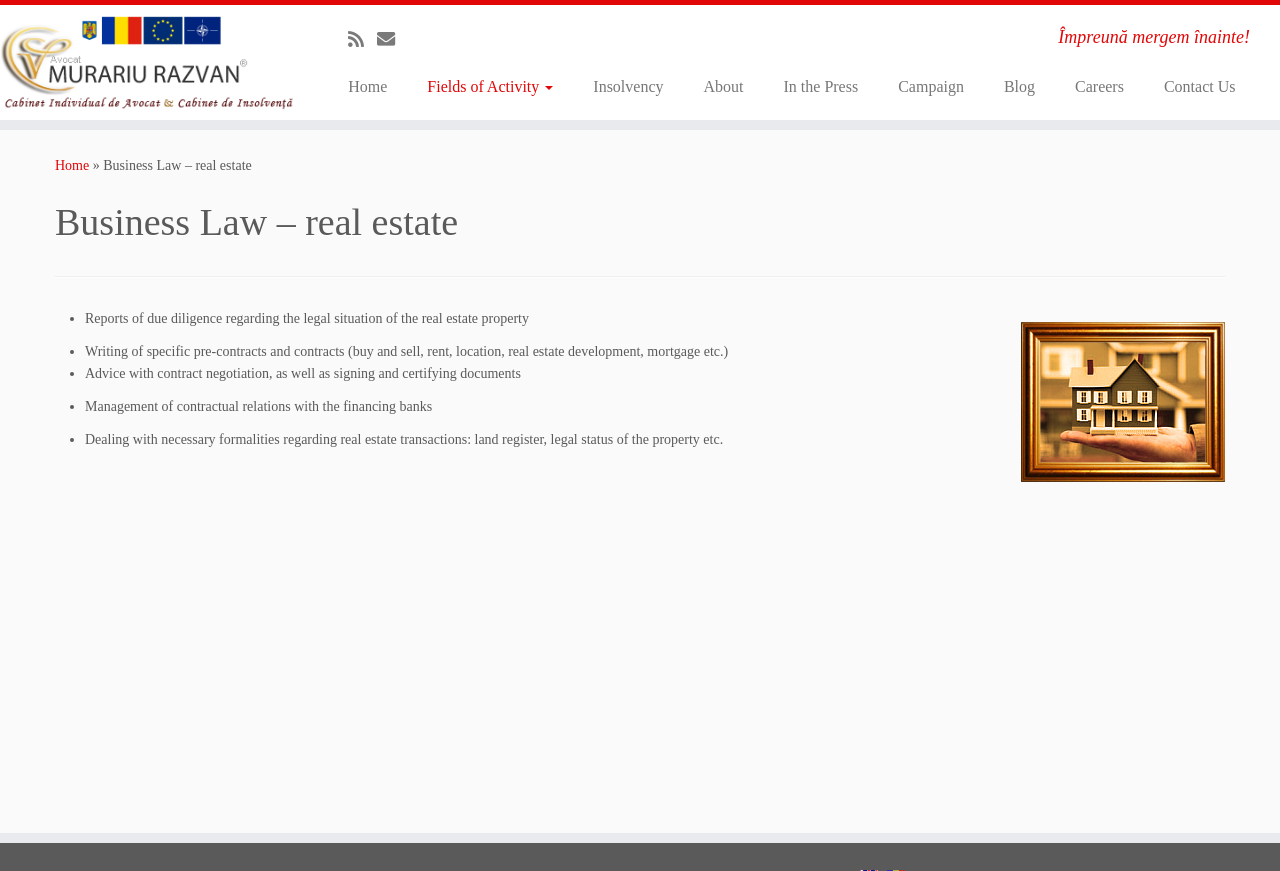How many links are there in the top navigation menu?
Please use the image to provide a one-word or short phrase answer.

9